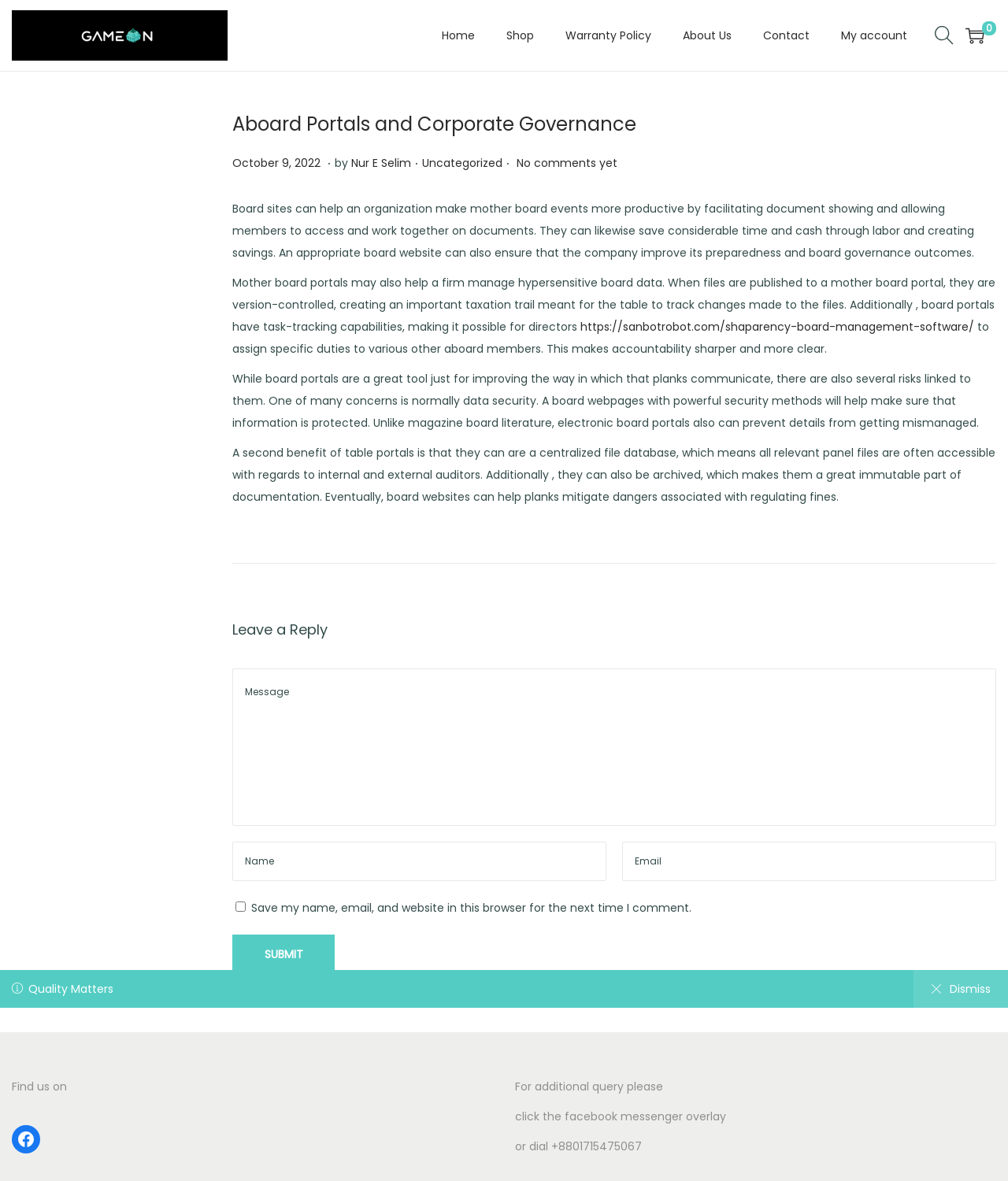What is the purpose of the 'Save my name, email, and website in this browser' checkbox?
Answer the question with just one word or phrase using the image.

To save user information for future comments